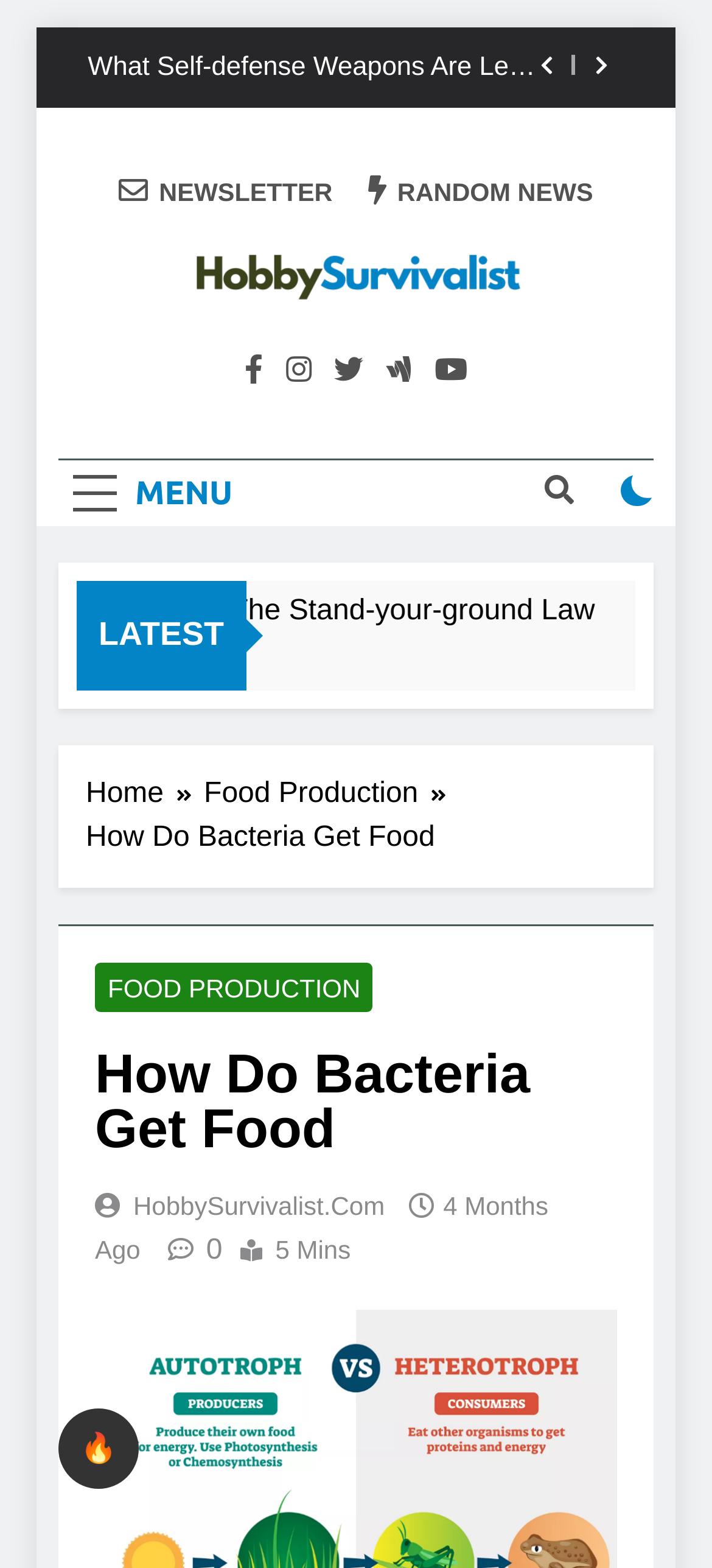Find the bounding box coordinates for the area you need to click to carry out the instruction: "Read How Do Bacteria Get Food article". The coordinates should be four float numbers between 0 and 1, indicated as [left, top, right, bottom].

[0.133, 0.669, 0.867, 0.739]